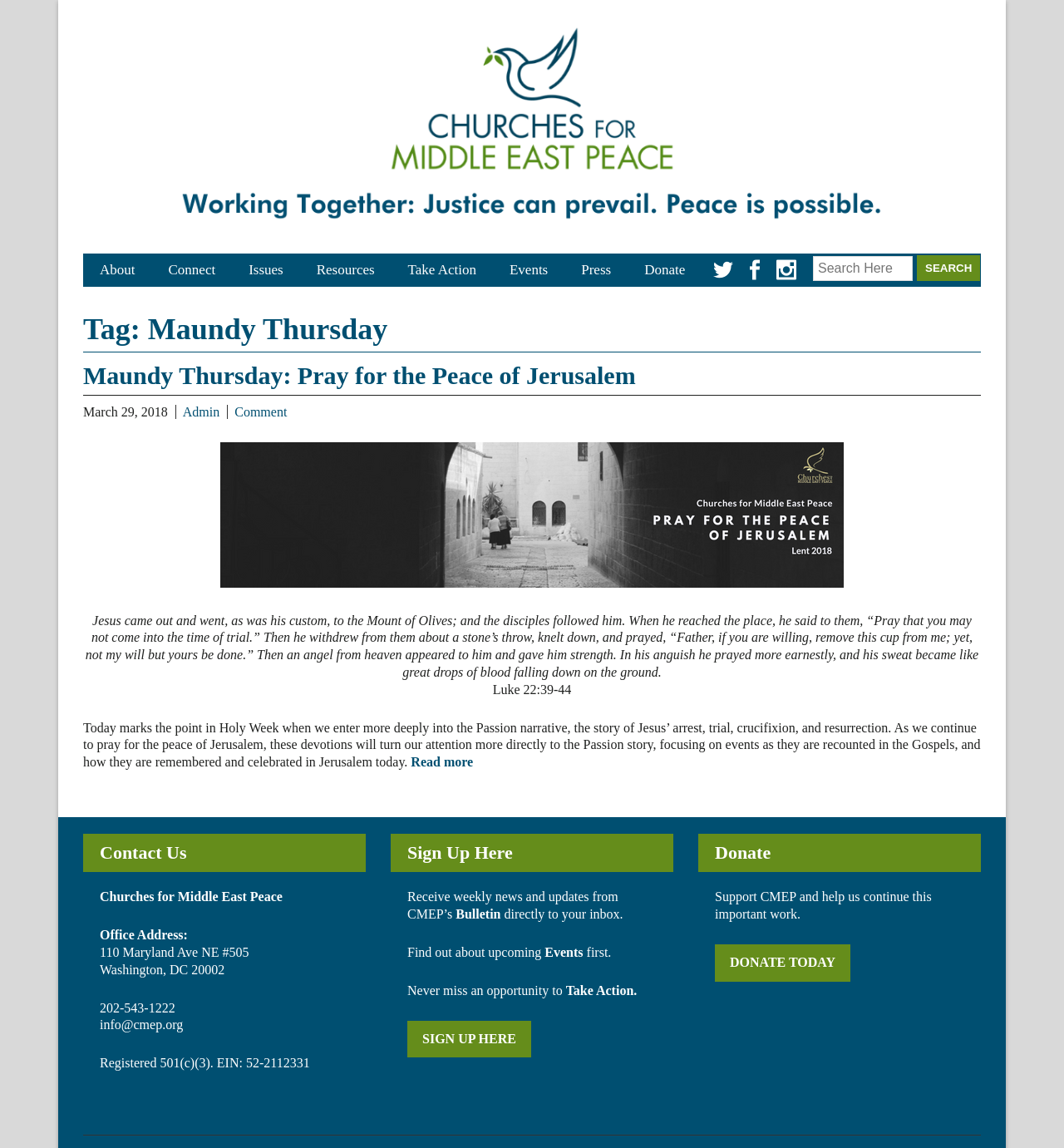Summarize the webpage in an elaborate manner.

The webpage is about Churches for Middle East Peace, with a focus on Maundy Thursday archives. At the top, there is a heading with the title "Maundy Thursday Archives - Churches for Middle East Peace" and a logo image. Below the title, there is a navigation menu with links to "About", "Connect", "Issues", "Resources", "Take Action", "Events", "Press", and "Donate".

To the right of the navigation menu, there is a search bar with a textbox and a search button. Below the search bar, there are social media links to Twitter, Facebook, and Instagram.

The main content of the webpage is divided into three sections. The first section has a heading "Tag: Maundy Thursday" and an article with a title "Maundy Thursday: Pray for the Peace of Jerusalem". The article has a brief description, a link to read more, and a passage from Luke 22:39-44.

The second section is a complementary section with a heading "Contact Us". It contains the contact information of Churches for Middle East Peace, including the office address, phone number, and email.

The third section is another complementary section with a heading "Sign Up Here". It invites users to sign up for the CMEP bulletin to receive weekly news and updates, and to find out about upcoming events. There is also a link to sign up.

At the bottom of the webpage, there is a third complementary section with a heading "Donate". It encourages users to support CMEP and help them continue their important work, with a link to donate today.